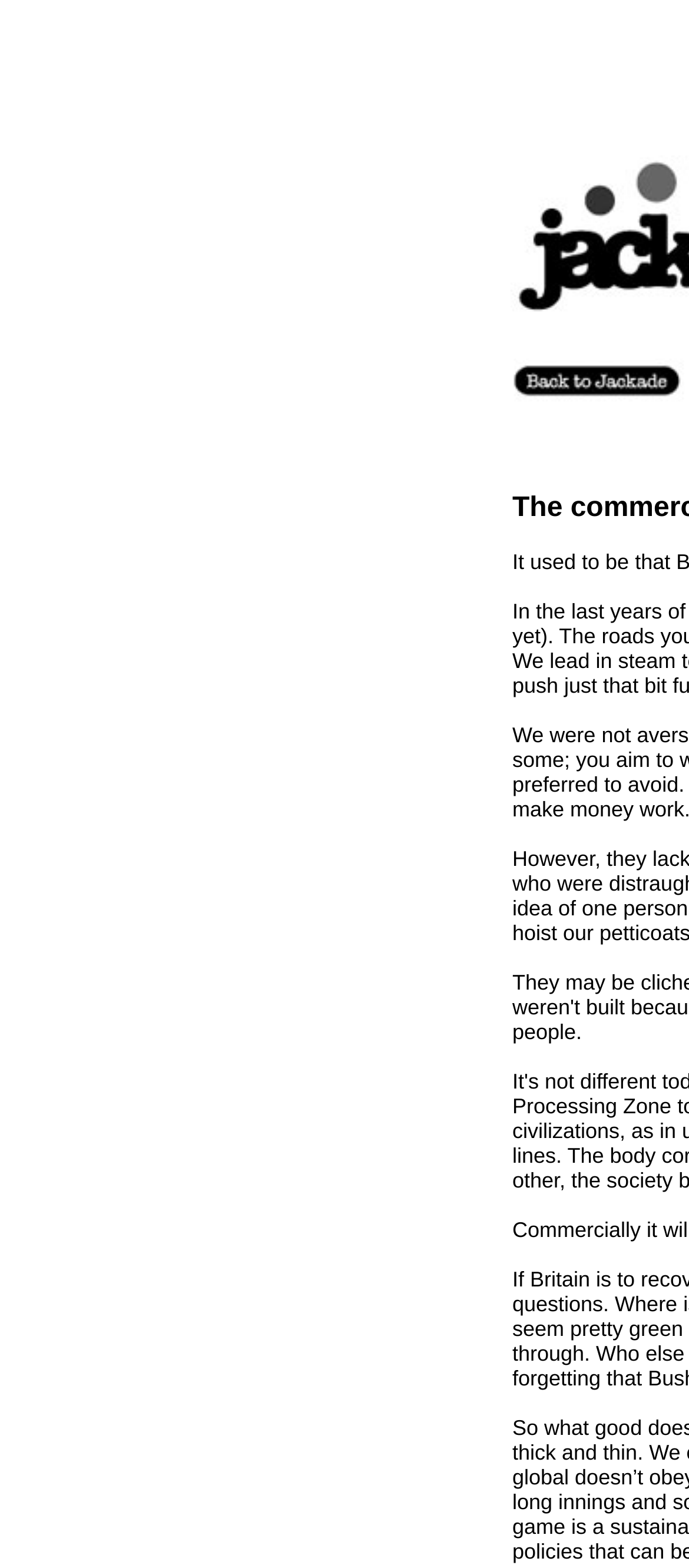How many columns are there in the table?
Respond with a short answer, either a single word or a phrase, based on the image.

Three